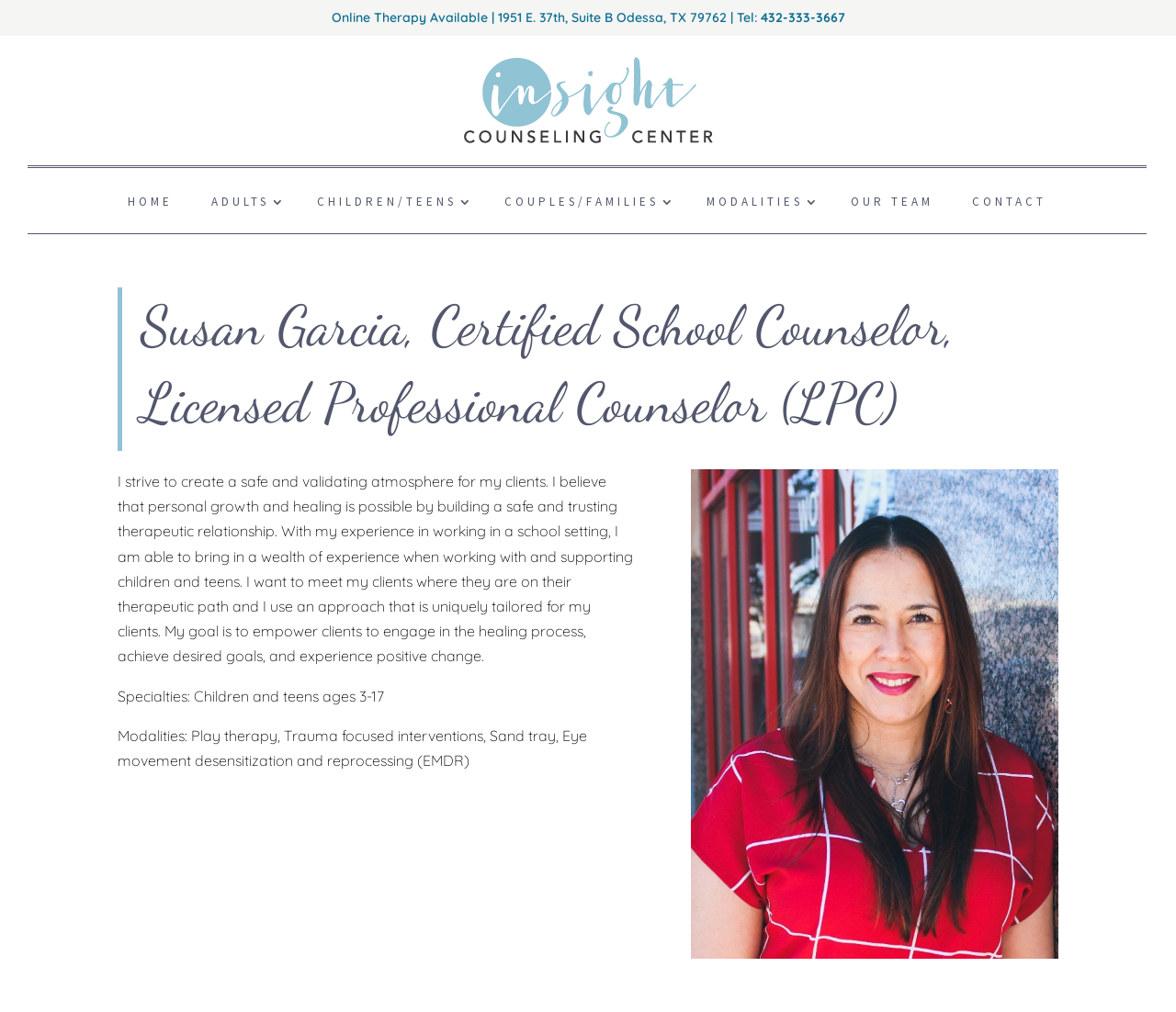Show the bounding box coordinates of the region that should be clicked to follow the instruction: "Book an appointment."

None